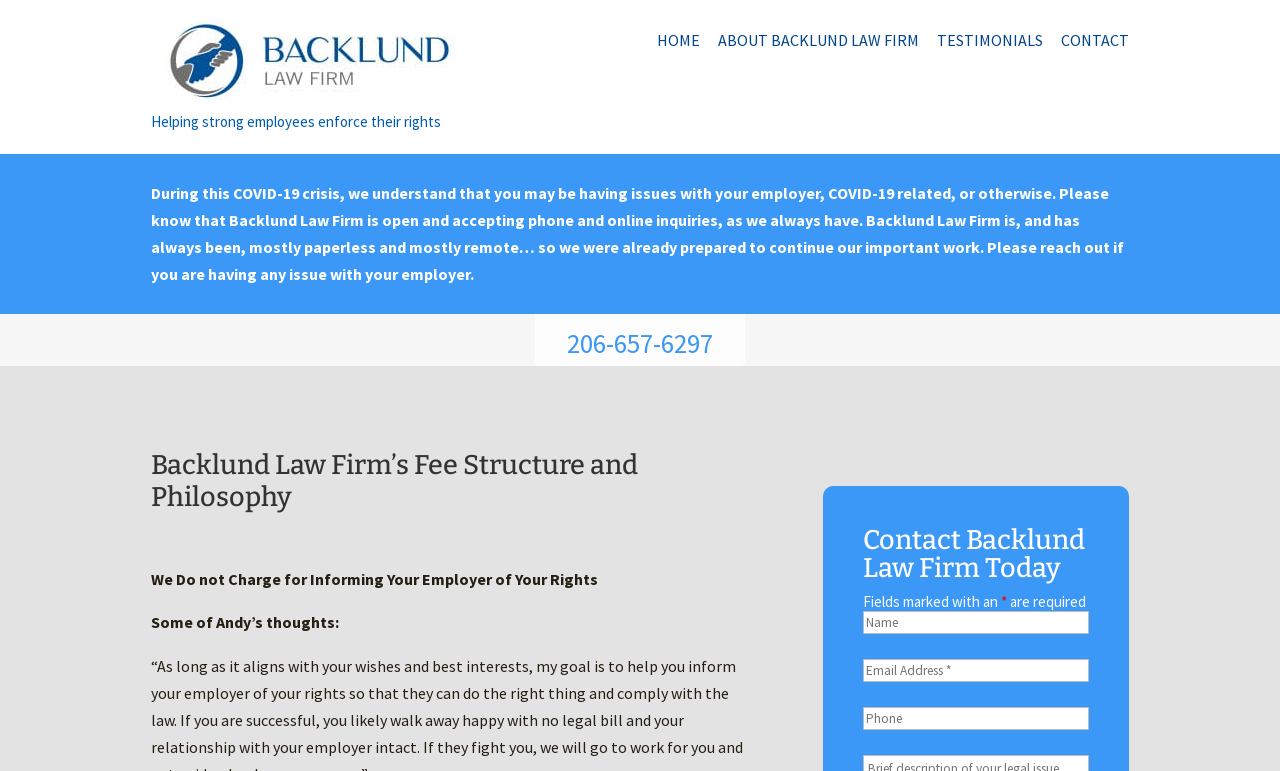Please respond to the question using a single word or phrase:
What is the firm's policy on informing employers of employee rights?

They do not charge